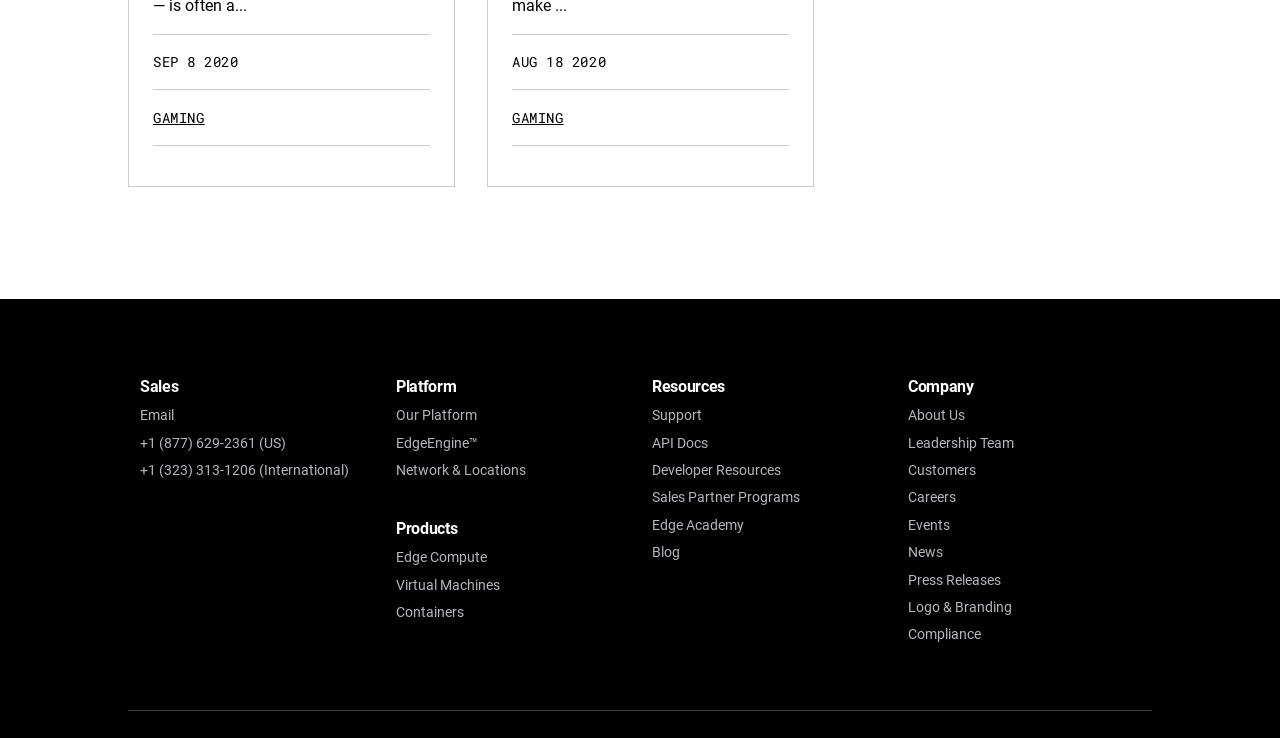Find and specify the bounding box coordinates that correspond to the clickable region for the instruction: "Learn about our platform".

[0.309, 0.552, 0.373, 0.573]